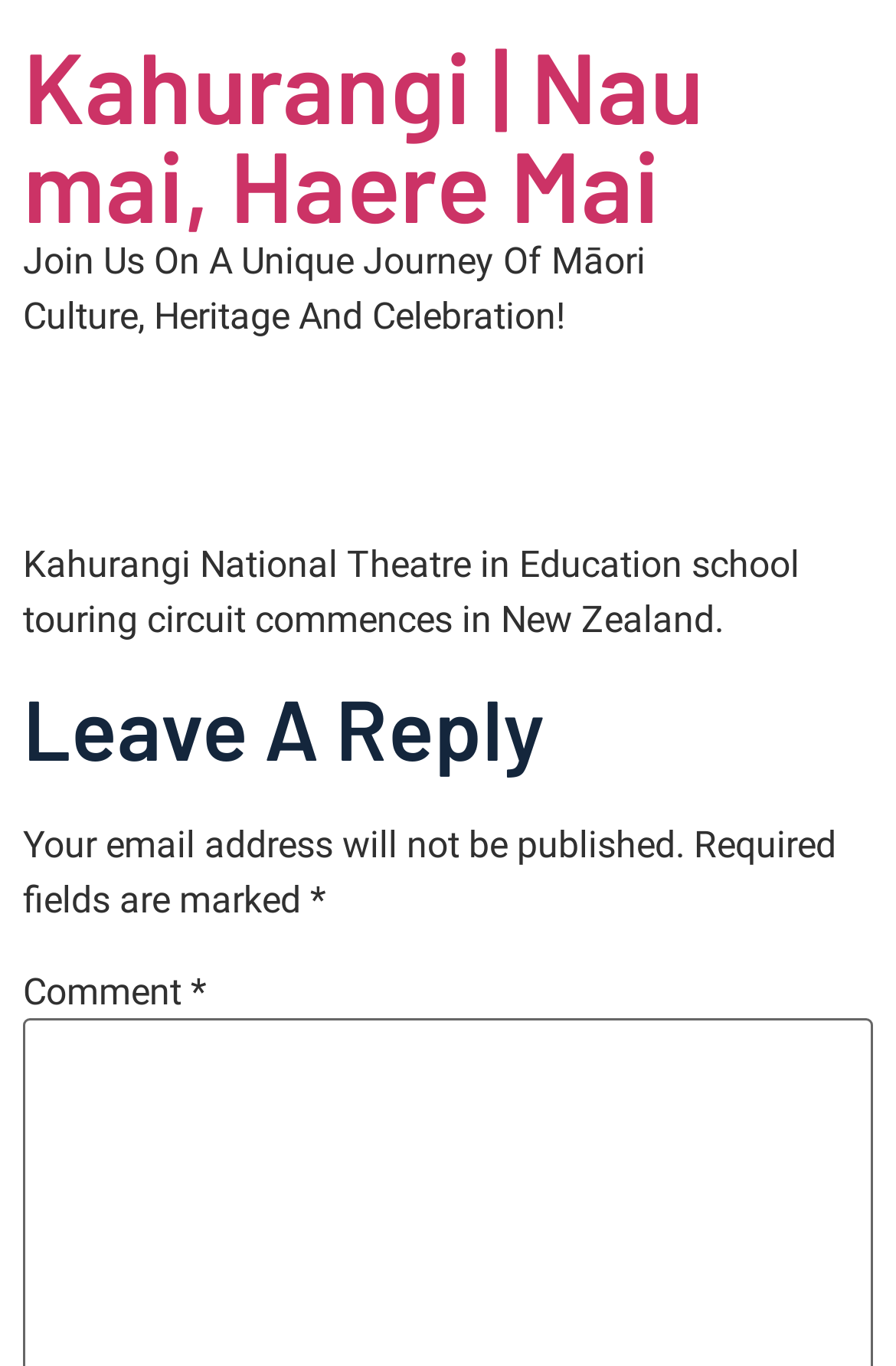What is the main heading displayed on the webpage? Please provide the text.

Kahurangi | Nau mai, Haere Mai